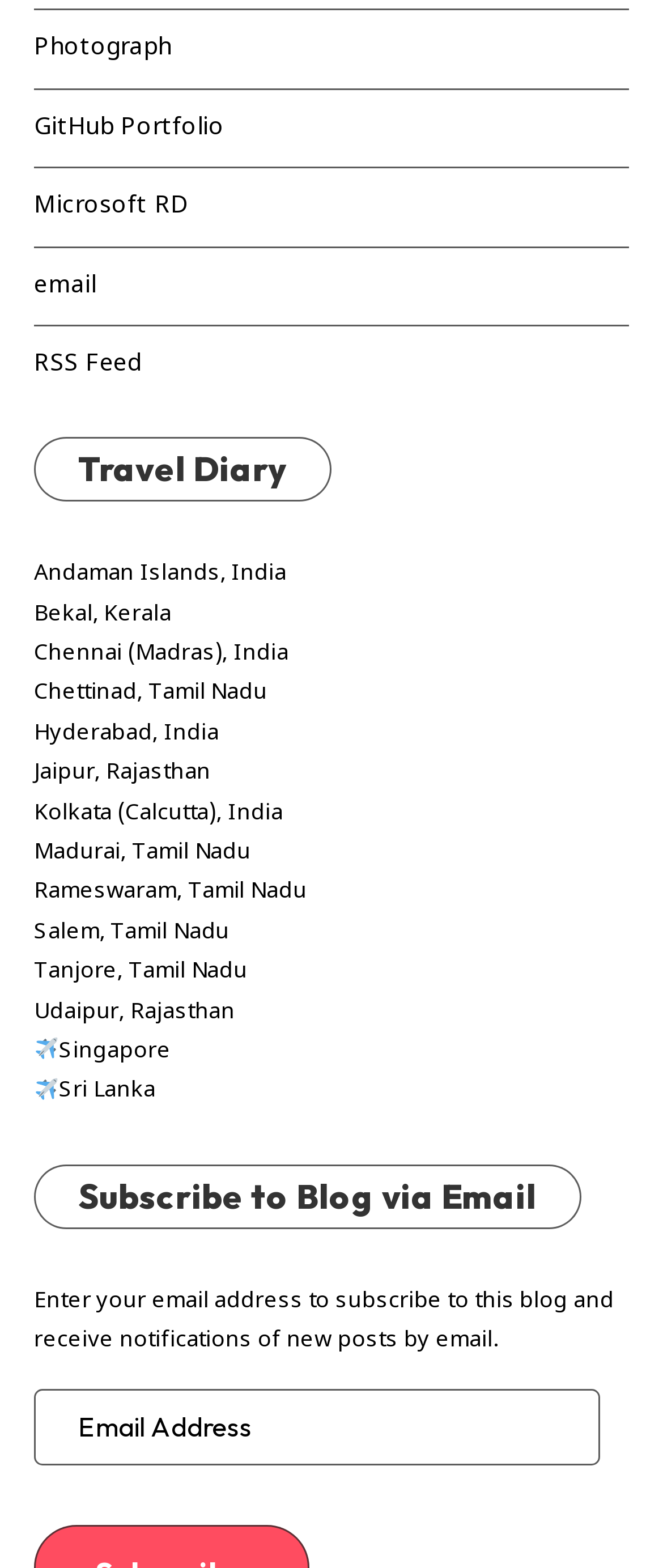Select the bounding box coordinates of the element I need to click to carry out the following instruction: "Enter Email Address".

[0.051, 0.885, 0.904, 0.934]